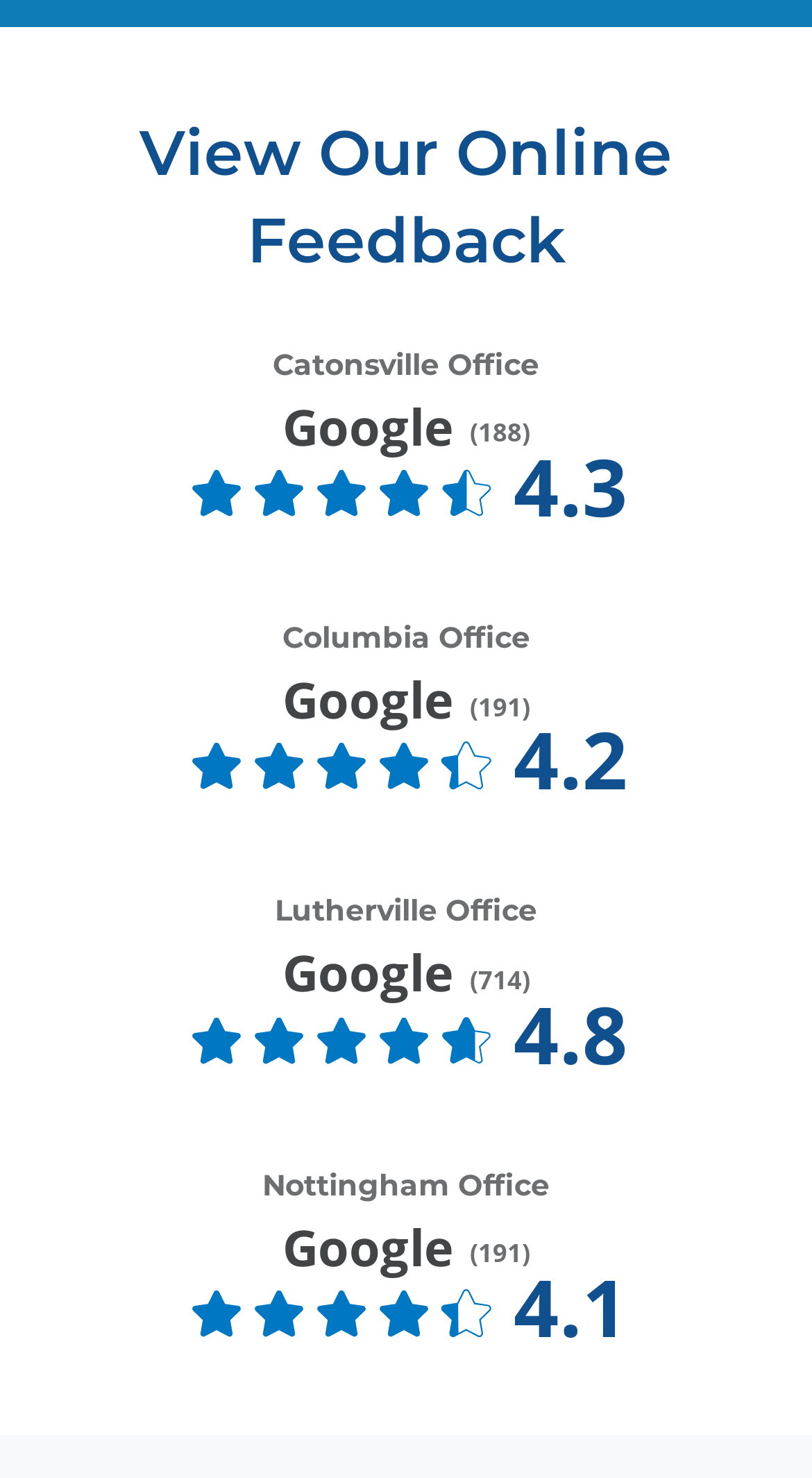What is the rating of the Nottingham Office?
Provide a comprehensive and detailed answer to the question.

I found the rating of the Nottingham Office by looking at the text next to the Google logo, which says '4.1'.